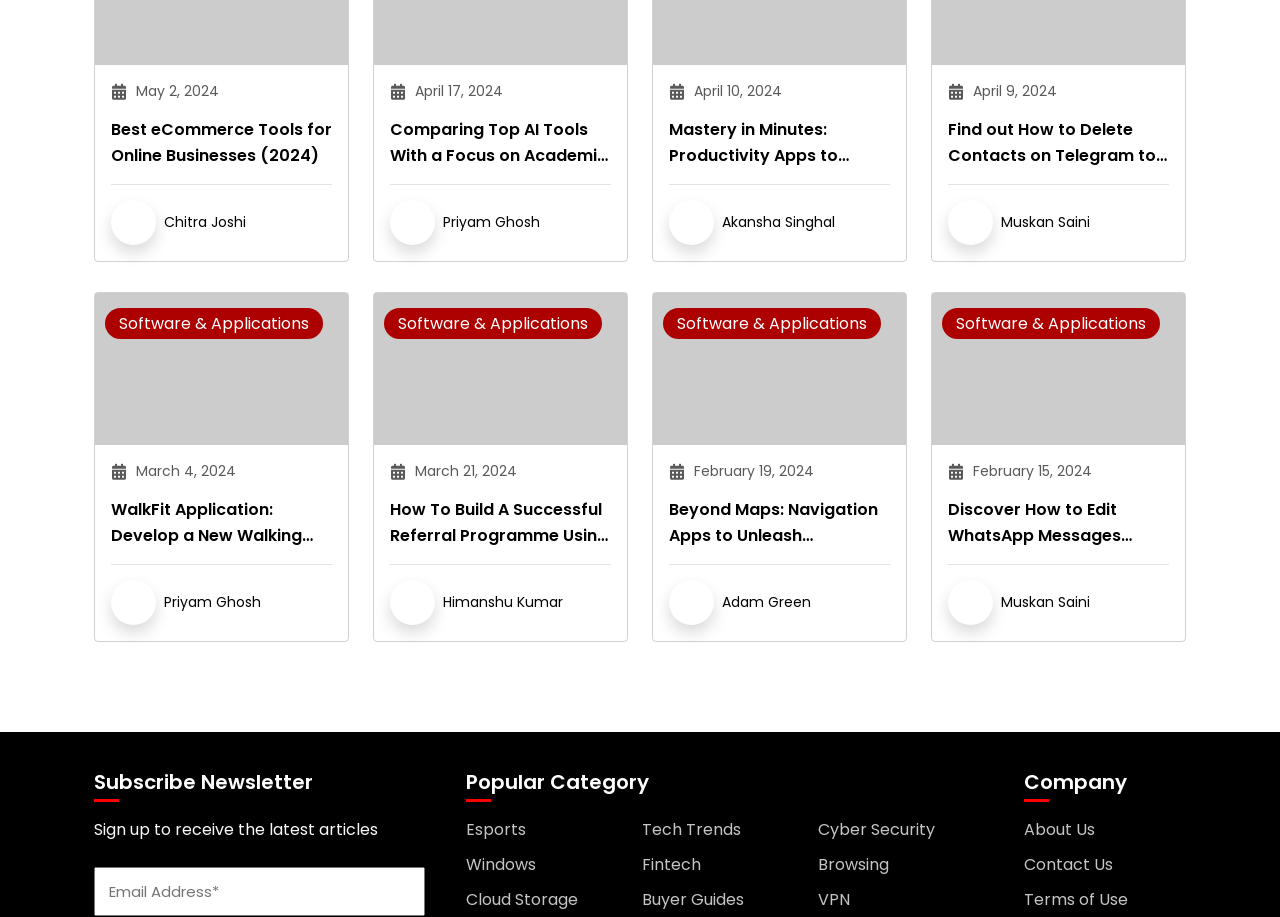Please provide a comprehensive response to the question based on the details in the image: What is the purpose of the textbox at the bottom of the page?

I found a textbox at the bottom of the page with a label 'Email Address*' and a description 'Sign up to receive the latest articles'. This suggests that the purpose of the textbox is to input an email address to subscribe to a newsletter.